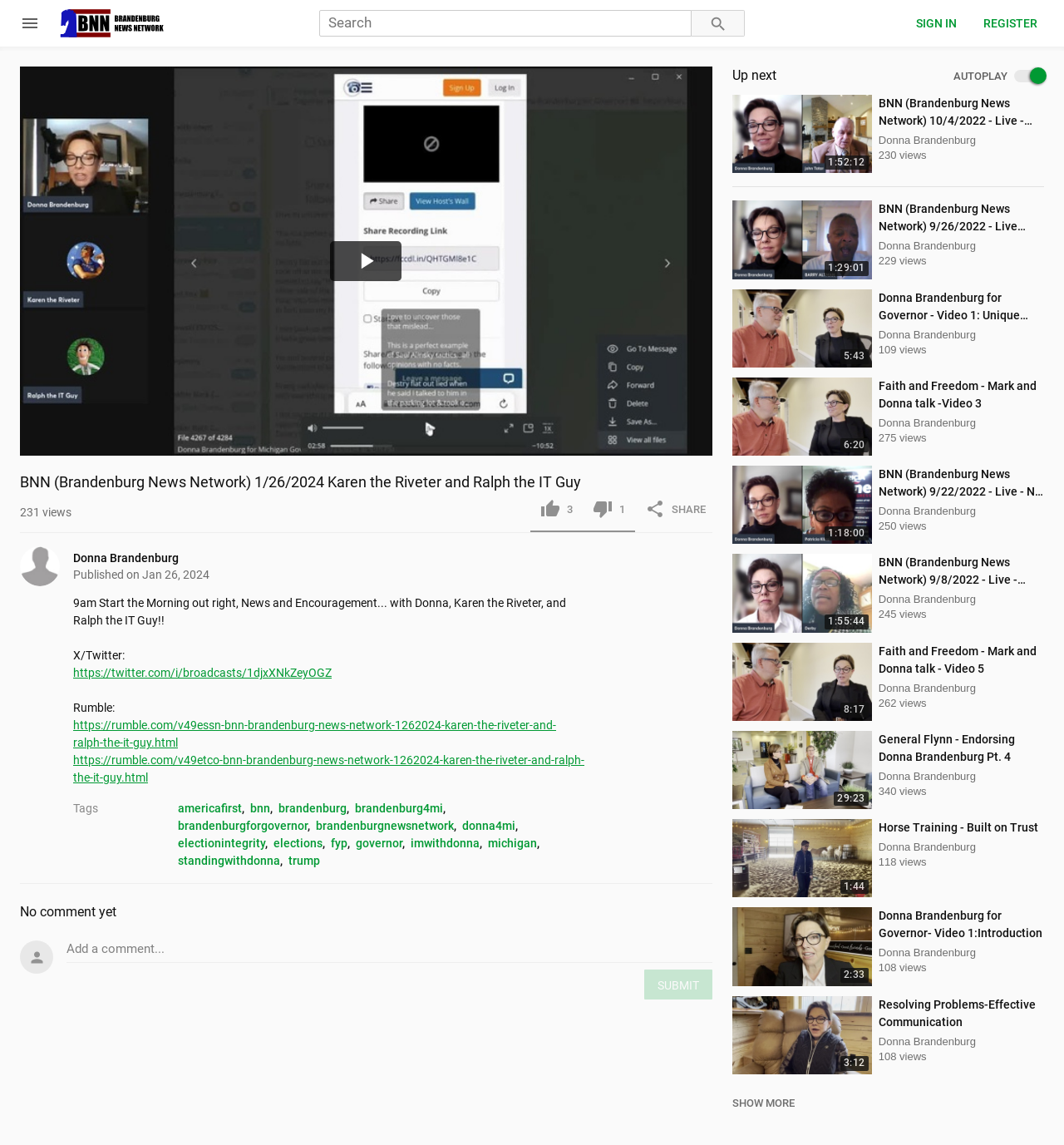Based on the image, provide a detailed response to the question:
What is the name of the news network?

The name of the news network can be found in the top-left corner of the webpage, where it says 'BNN - Brandenburg News Network'.